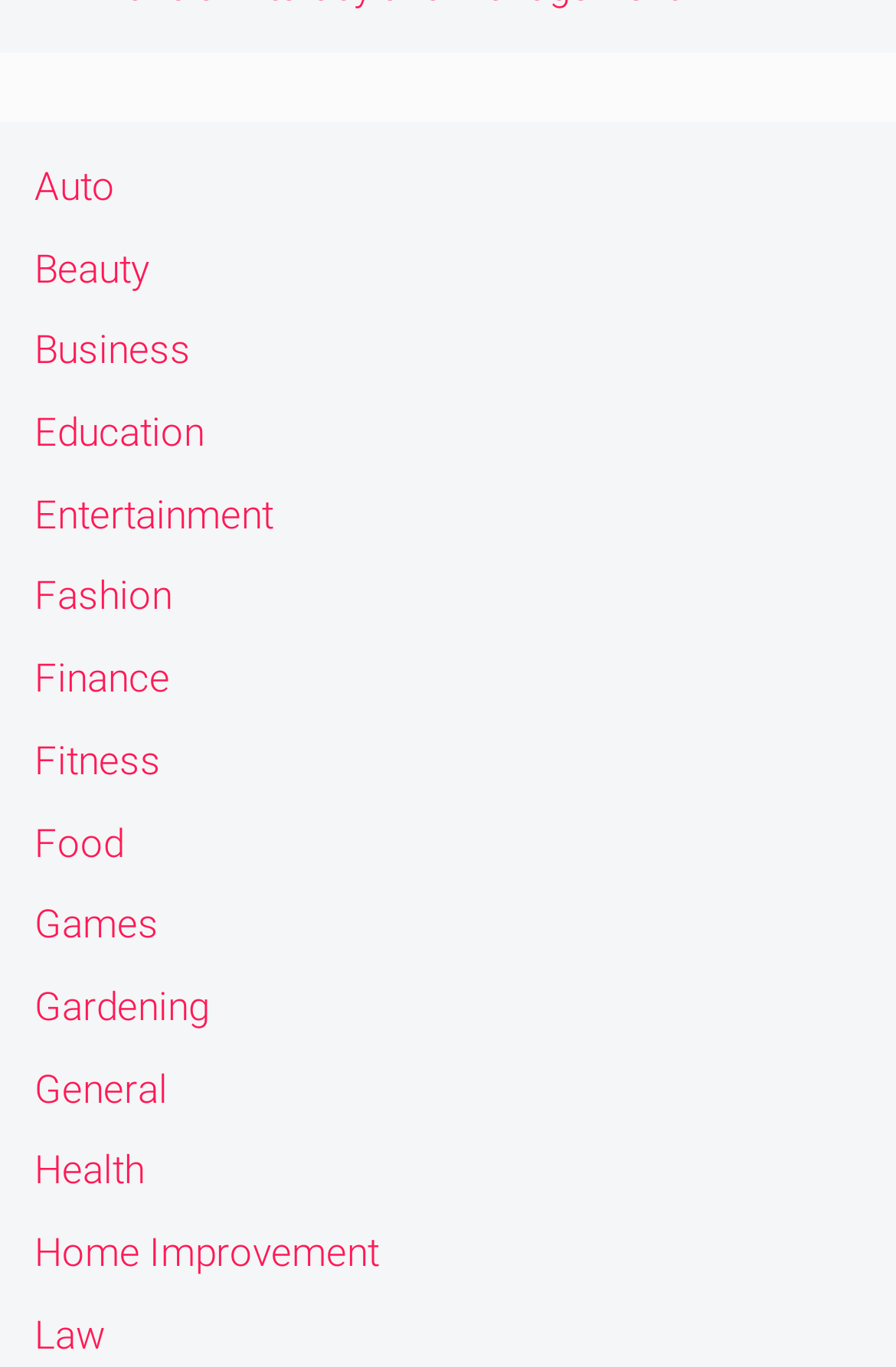Provide your answer in a single word or phrase: 
How many categories are related to health and wellness?

Two